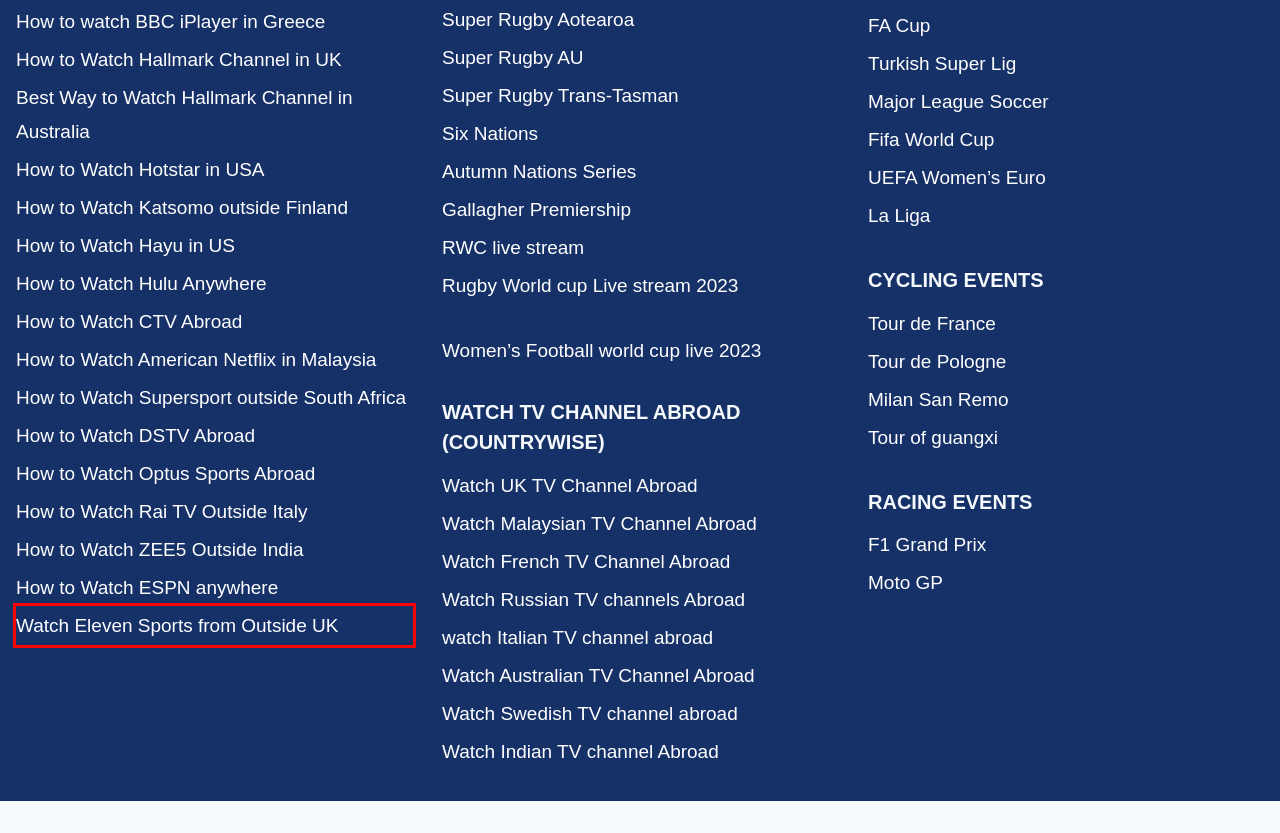Take a look at the provided webpage screenshot featuring a red bounding box around an element. Select the most appropriate webpage description for the page that loads after clicking on the element inside the red bounding box. Here are the candidates:
A. How To Watch ZEE5 Outside India With These Simple Steps » Shiva Sports News
B. How To Watch Optus Sports Outside Australia (Guide For June 2021) » Shiva Sports News
C. Watch Eleven Sports From Outside UK With VPN(Any Country Abroad) » Shiva Sports News
D. How To Watch Malaysian TV Channel Abroad - Full Guide (Works In 2024)
E. How To Watch ESPN Anywhere Outside US, Best Methods » Shiva Sports News
F. Best Way To Watch Hallmark Channel In Australia (2023) » Shiva Sports News
G. How To Watch French TV Channel Abroad Anywhere » Shiva Sports News
H. How To Watch American Netflix In Malaysia » Shiva Sports News

C